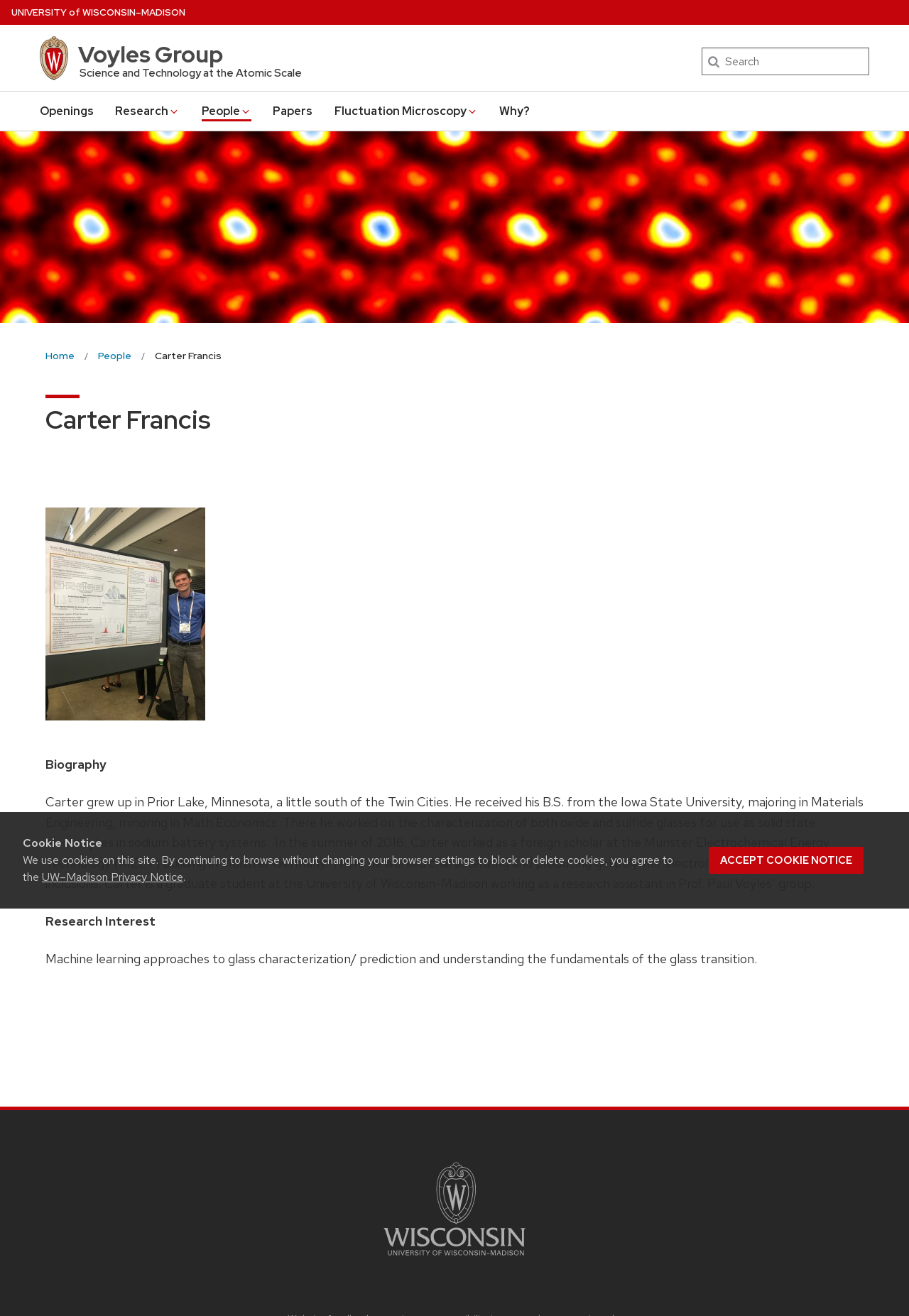What is the topic of Carter Francis' work in the summer of 2016?
Give a thorough and detailed response to the question.

I determined the answer by reading the biography section of the webpage, where I found a static text element mentioning that Carter Francis worked on characterizing and producing gel polymer electrolytes with ceramic inclusions during the summer of 2016.